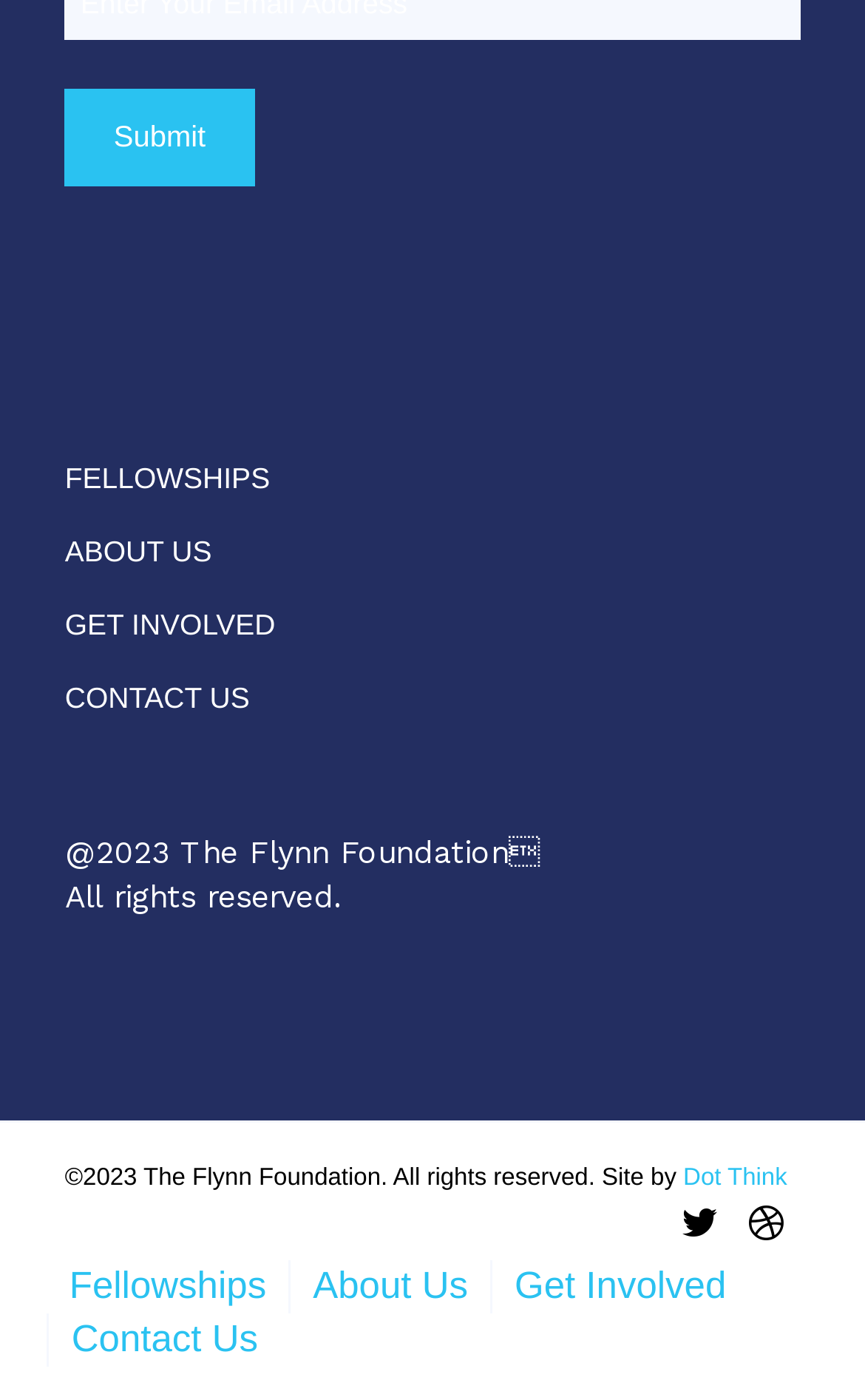Show the bounding box coordinates of the region that should be clicked to follow the instruction: "Learn about the organization."

[0.075, 0.37, 0.925, 0.422]